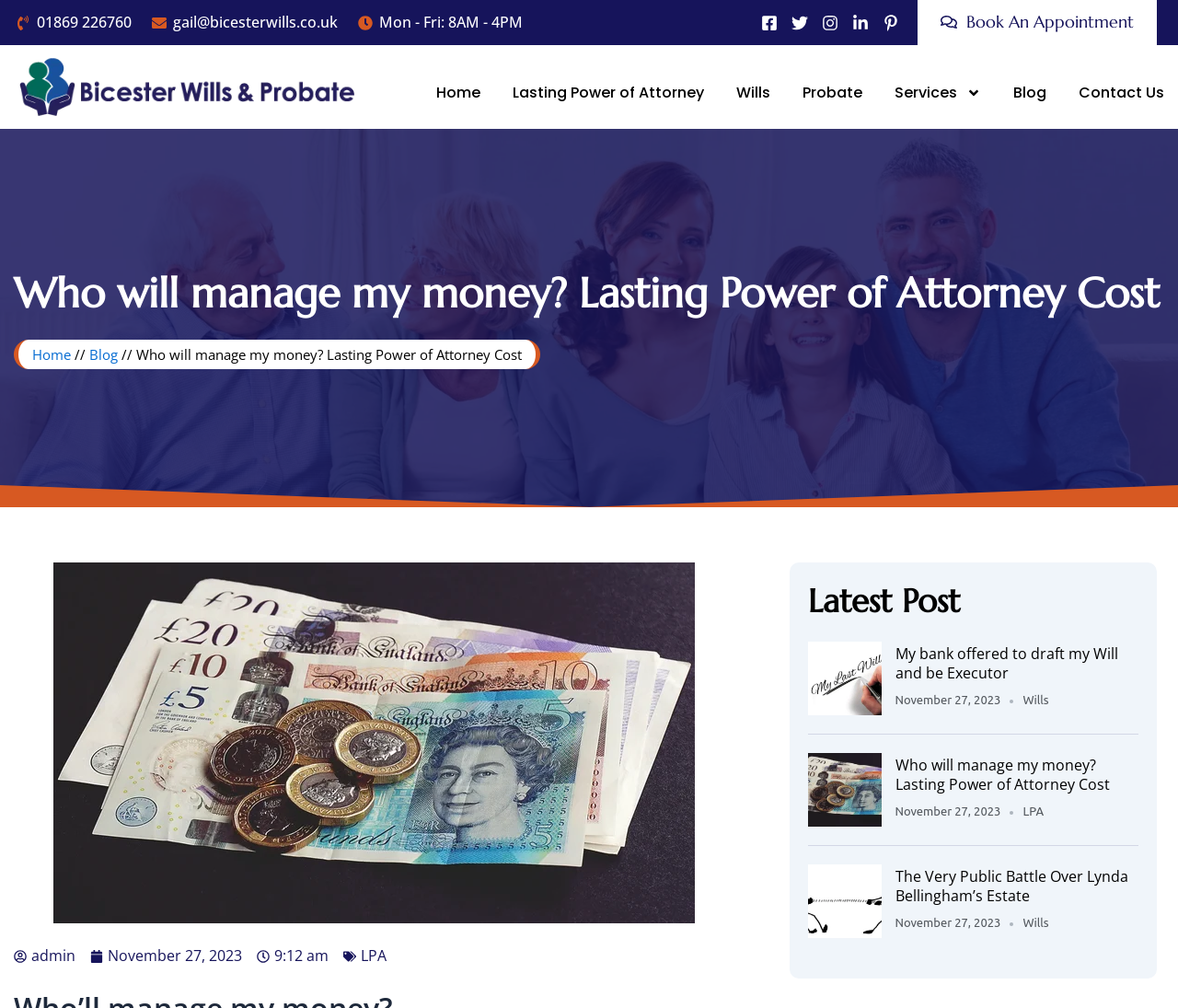What is the latest post about?
Based on the image, give a concise answer in the form of a single word or short phrase.

My bank offered to draft my Will and be Executor